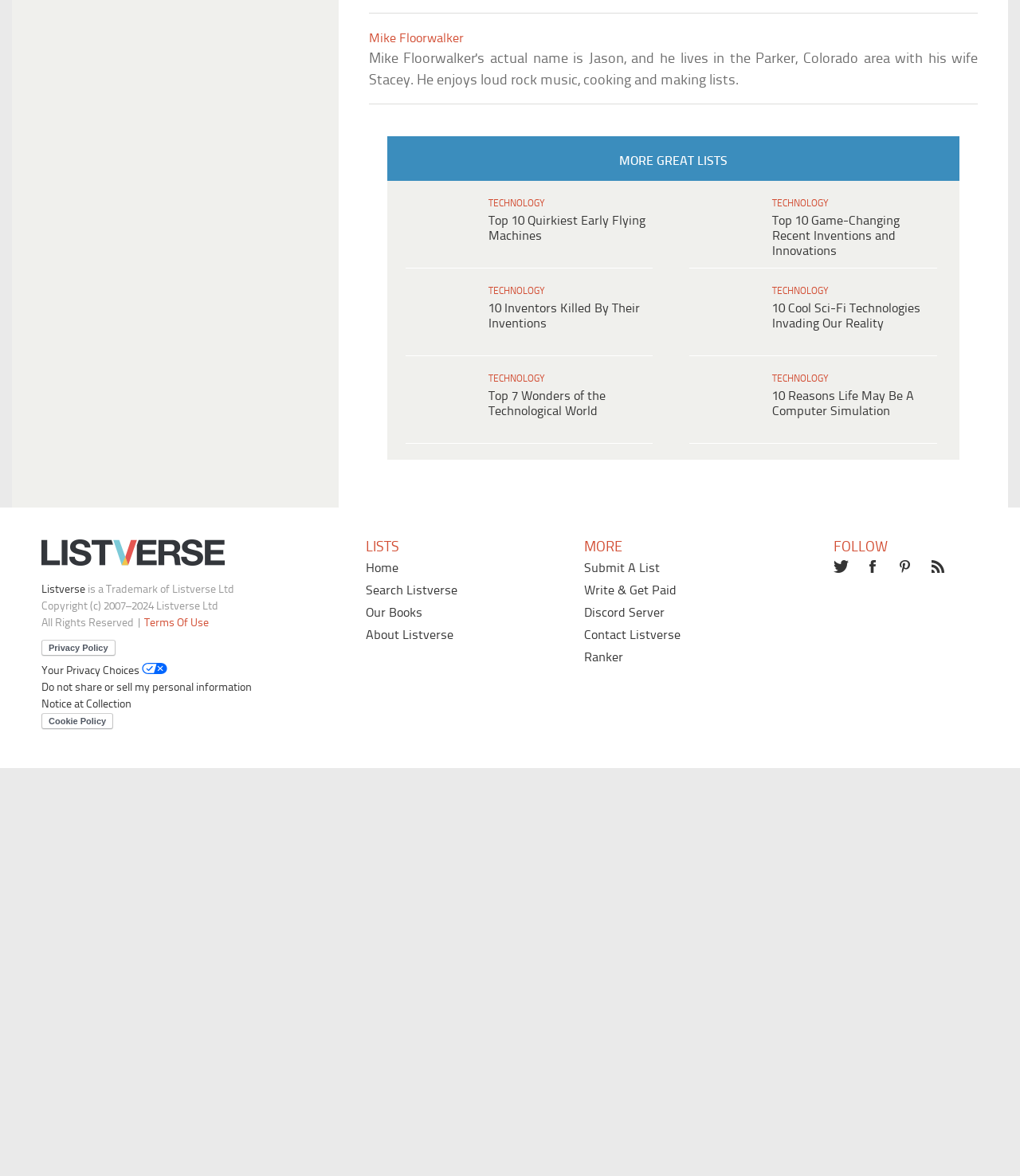Find the bounding box coordinates for the area that should be clicked to accomplish the instruction: "Search for a list on Listverse".

[0.387, 0.829, 0.477, 0.841]